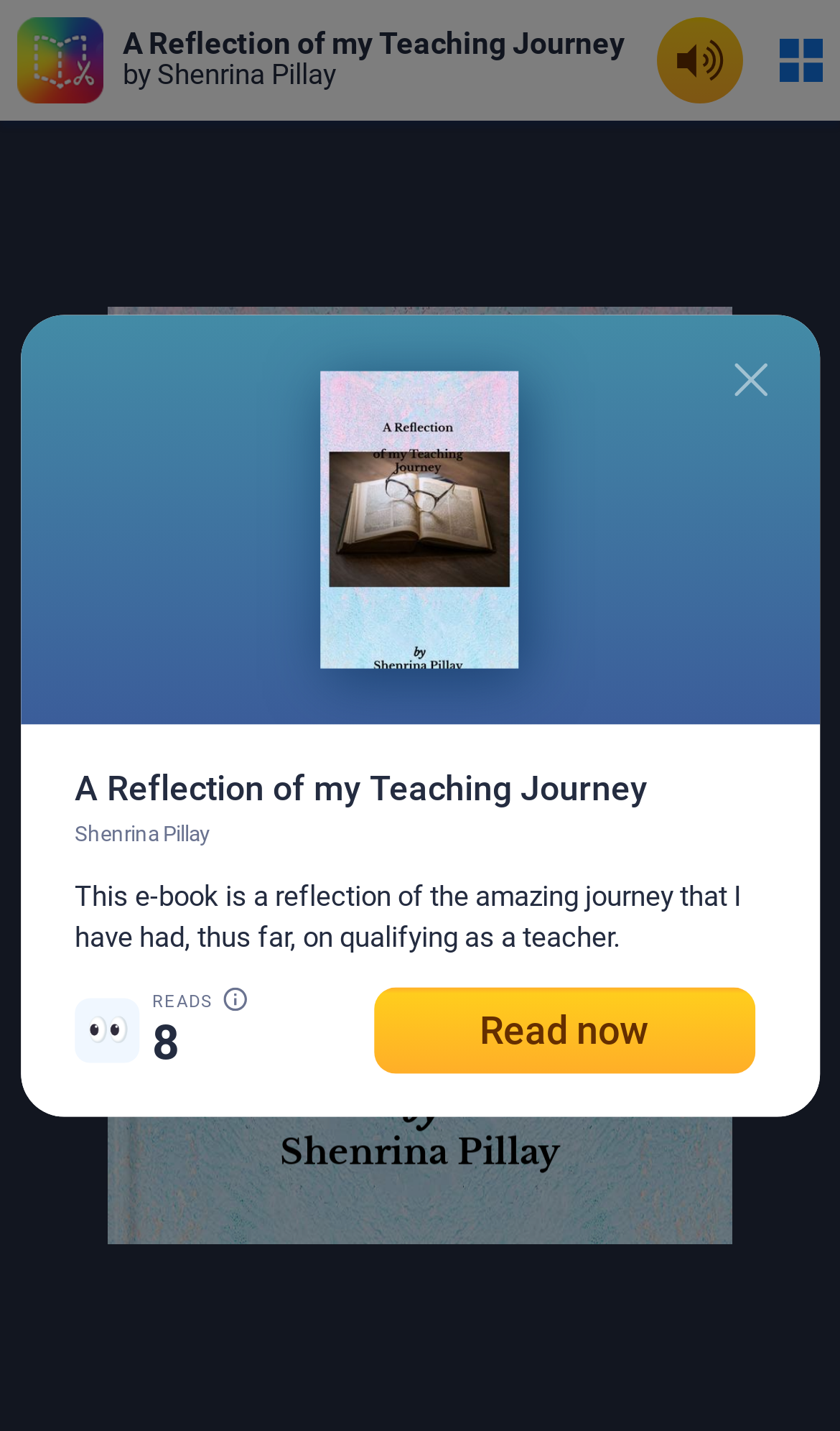Answer the question below with a single word or a brief phrase: 
What is the action of the 'Read now' button?

To read the e-book